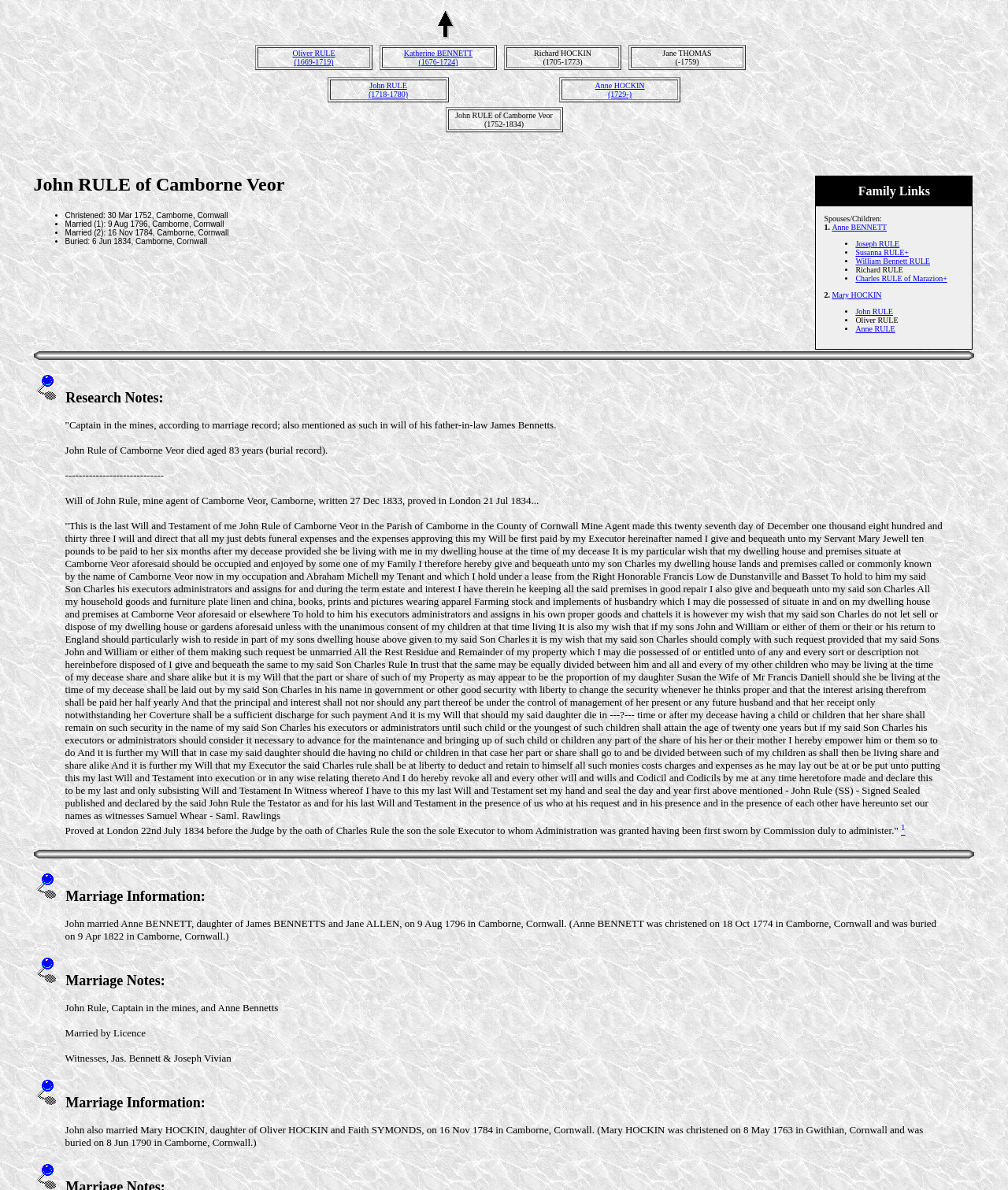Locate the bounding box coordinates of the clickable region necessary to complete the following instruction: "Follow the link to Anne HOCKIN (1729-)". Provide the coordinates in the format of four float numbers between 0 and 1, i.e., [left, top, right, bottom].

[0.59, 0.068, 0.639, 0.083]